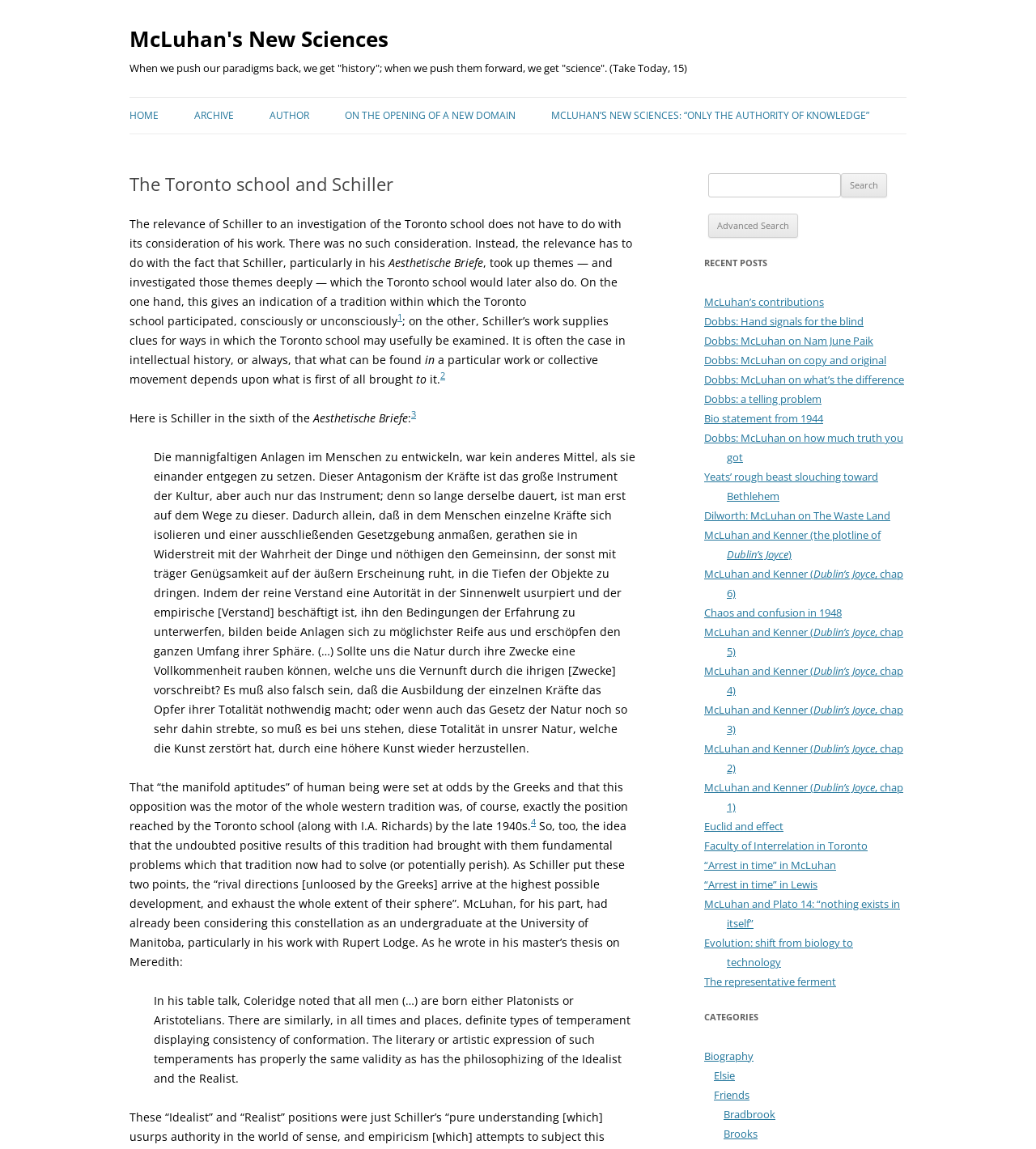Answer the question in one word or a short phrase:
What is the purpose of the button 'Search'?

To search